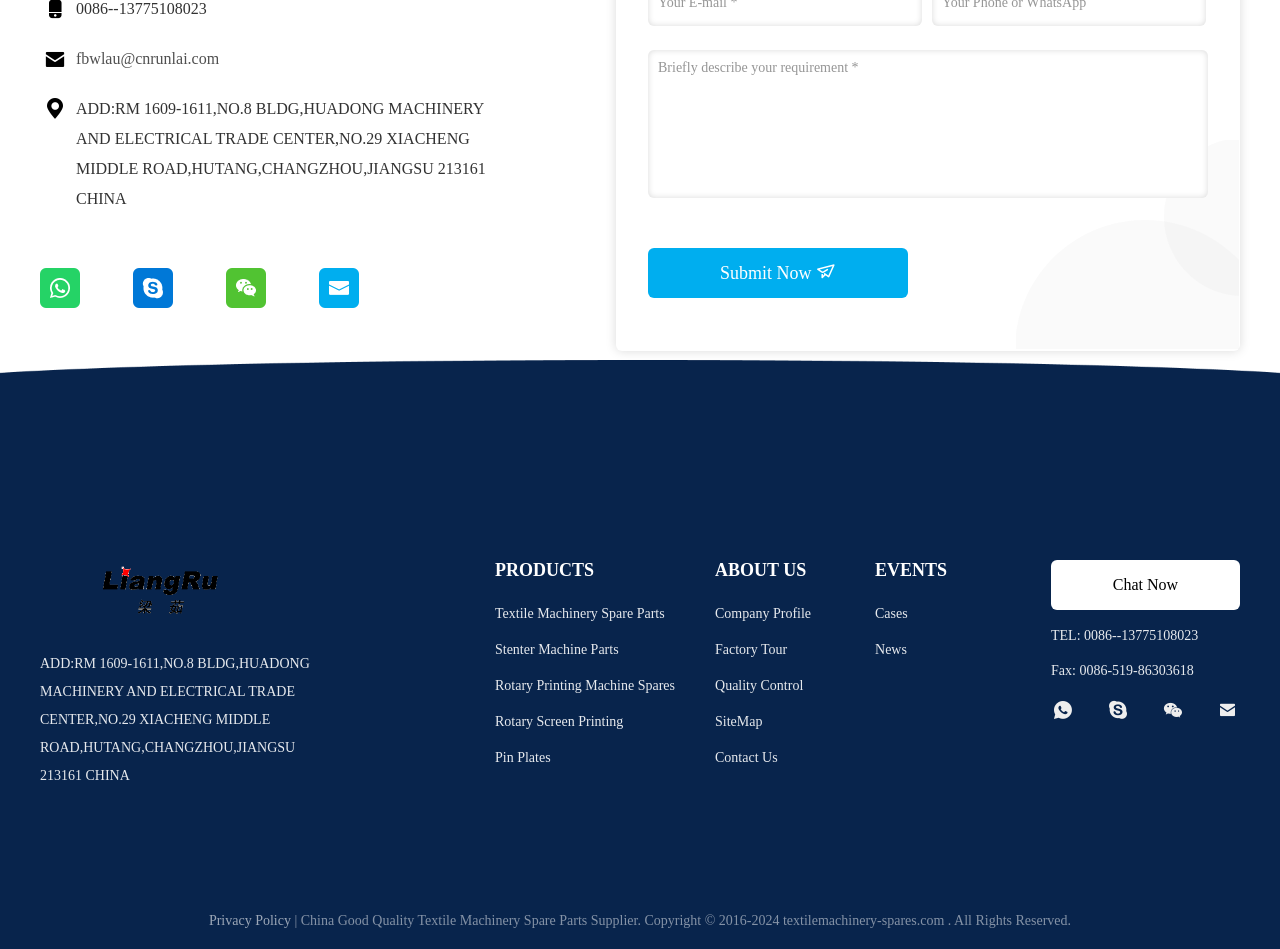Find the bounding box coordinates of the clickable area that will achieve the following instruction: "Contact us through WhatsApp".

[0.031, 0.311, 0.104, 0.328]